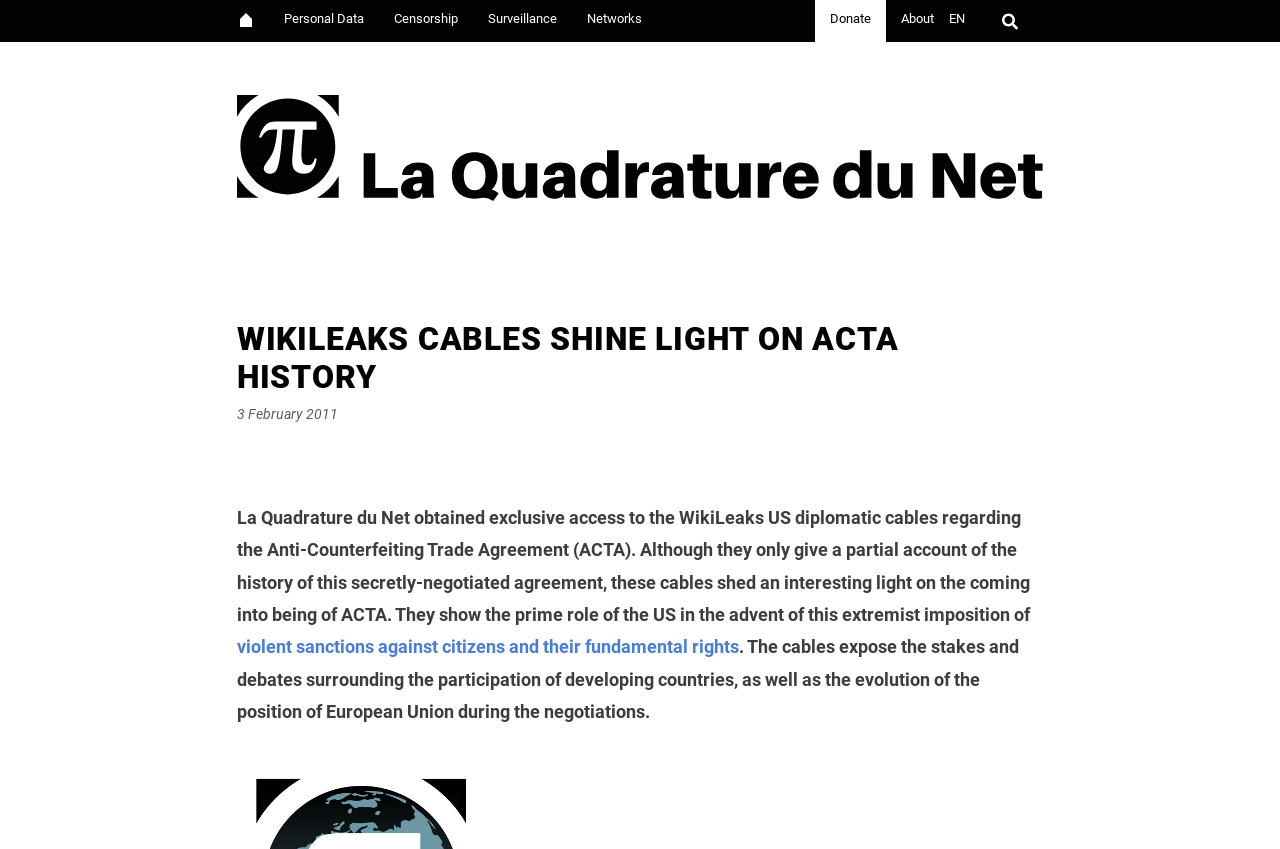Explain in detail what is displayed on the webpage.

The webpage is about WikiLeaks cables related to the Anti-Counterfeiting Trade Agreement (ACTA). At the top, there are several links, including "Personal Data", "Censorship", "Surveillance", "Networks", "Donate", "About", and "EN", which are positioned horizontally across the page. 

Below these links, there is a header section with a prominent heading "WIKILEAKS CABLES SHINE LIGHT ON ACTA HISTORY". To the right of the heading, there is a "Posted on" label with a date "3 February 2011" next to it.

The main content of the page starts with a paragraph of text that describes how La Quadrature du Net obtained exclusive access to the WikiLeaks US diplomatic cables regarding ACTA. The text explains that although the cables only provide a partial account of the history of ACTA, they shed light on the agreement's development and the role of the US in its creation. 

Within this paragraph, there is a link to "violent sanctions against citizens and their fundamental rights", which is positioned in the middle of the text. The paragraph continues to discuss the stakes and debates surrounding the participation of developing countries and the evolution of the European Union's position during the negotiations.